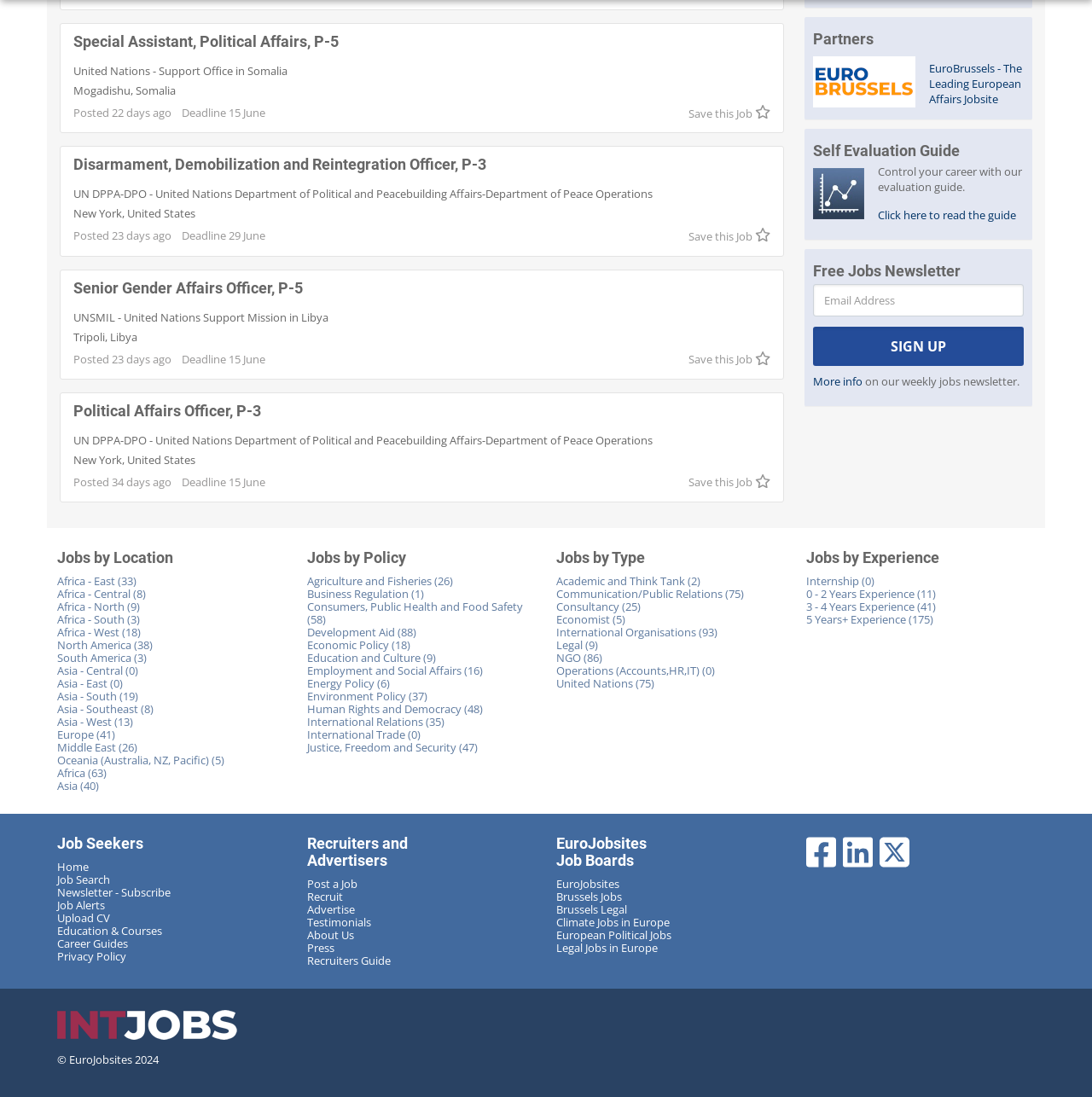Answer succinctly with a single word or phrase:
What is the job title of the first job posting?

Special Assistant, Political Affairs, P-5